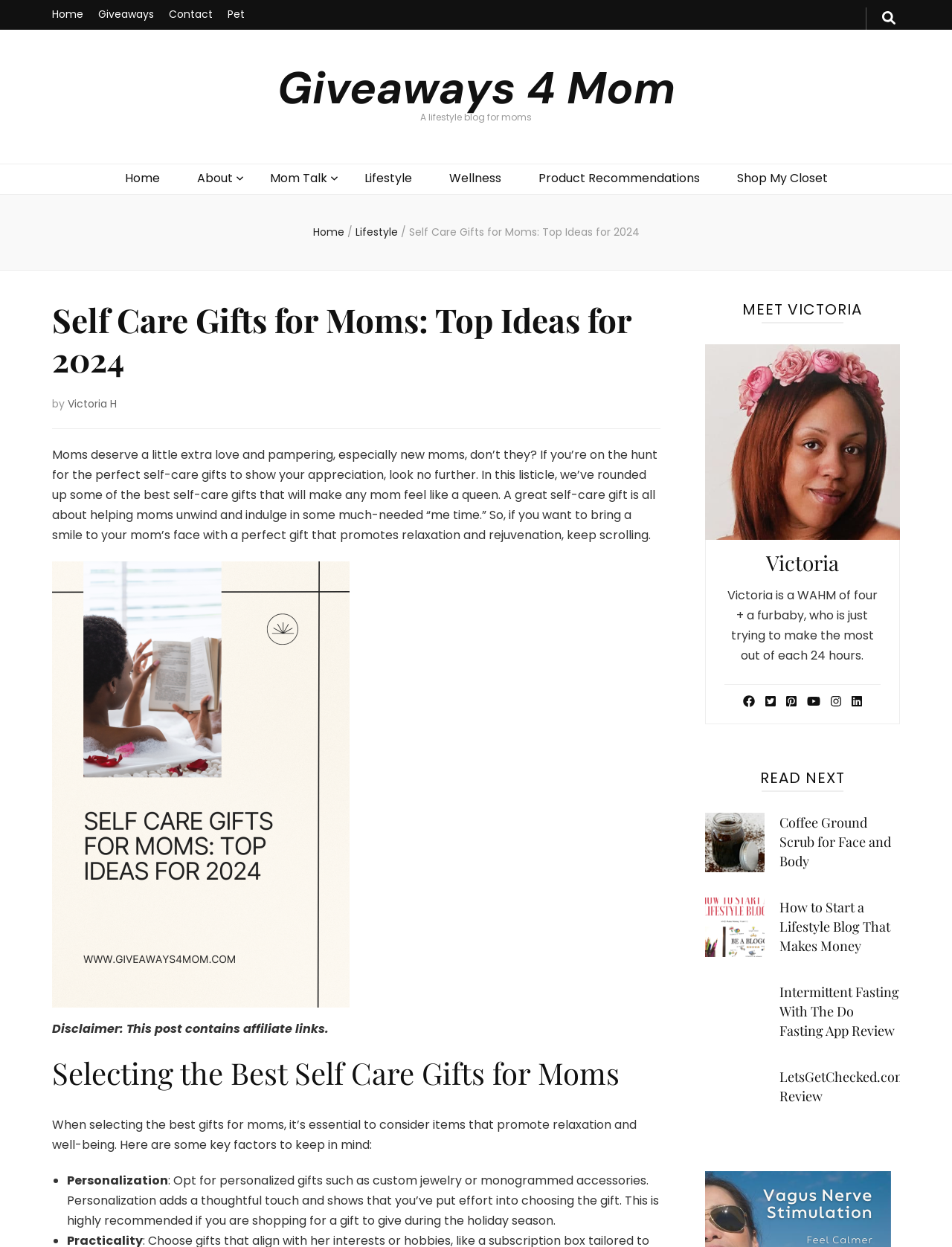What type of content is available on this blog?
Look at the screenshot and respond with one word or a short phrase.

Lifestyle and wellness